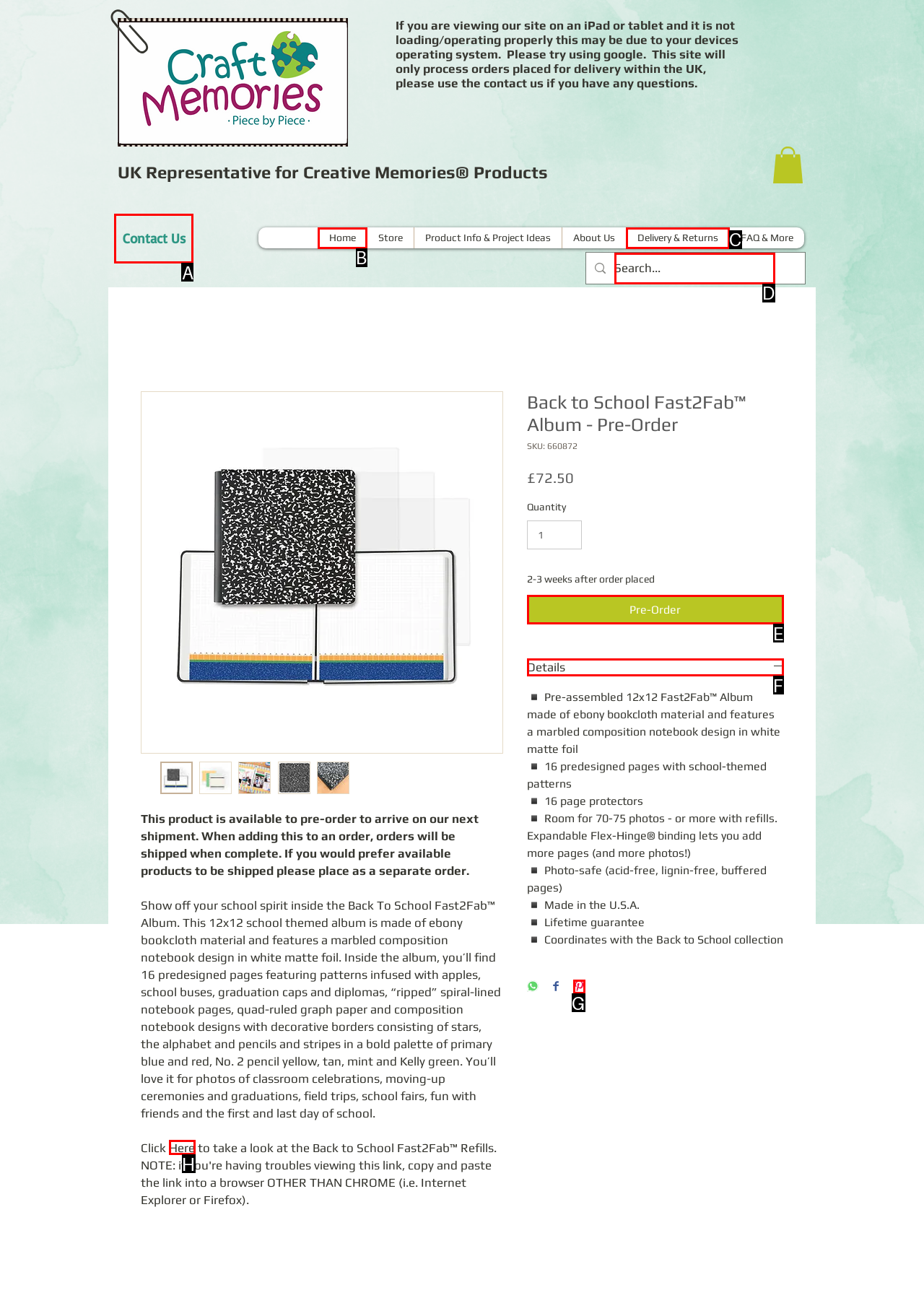Indicate the UI element to click to perform the task: Contact us. Reply with the letter corresponding to the chosen element.

A